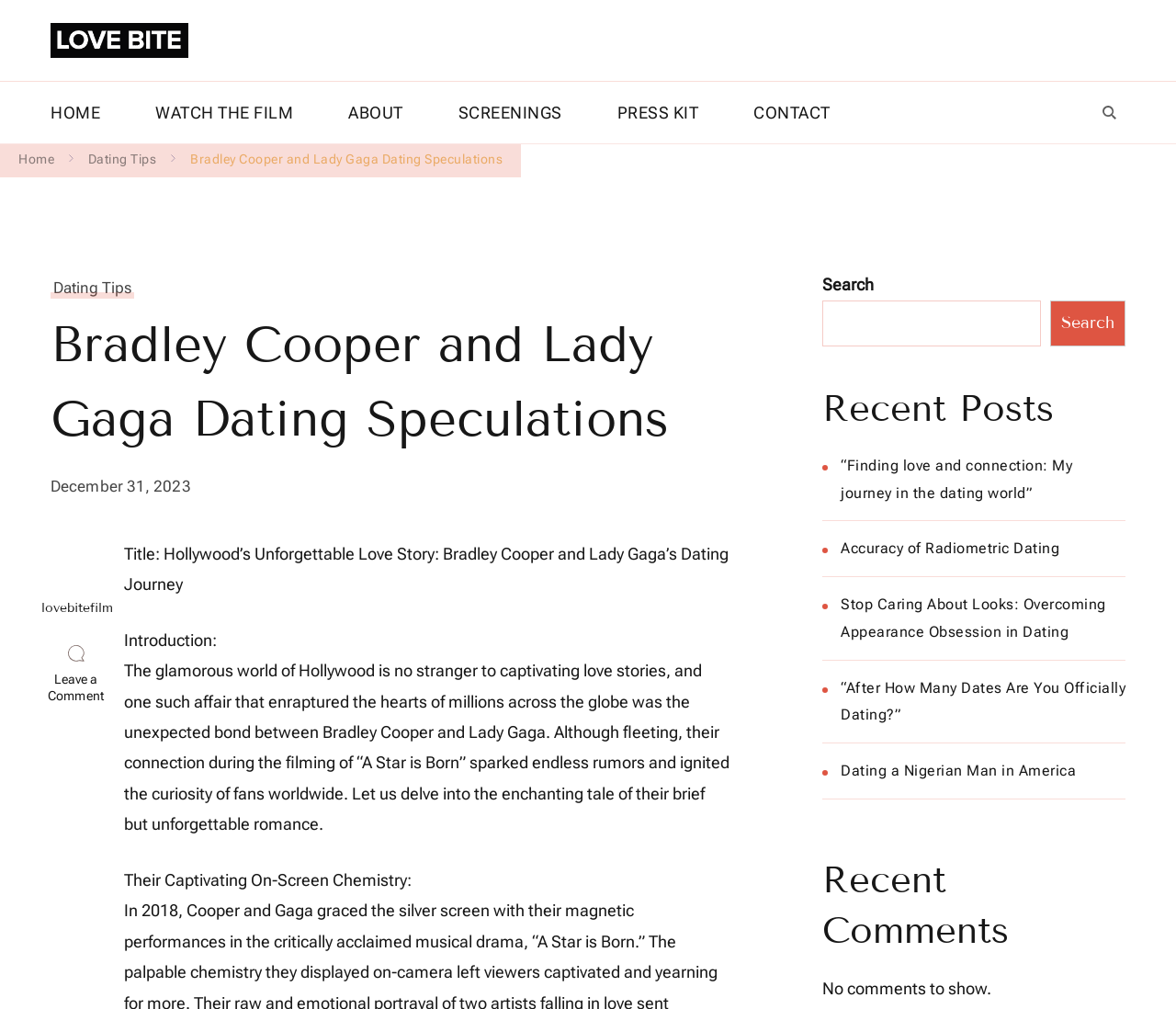What is the name of the film mentioned in the article?
Please respond to the question with a detailed and informative answer.

I found a mention of a film in the article, which is 'A Star is Born'. This film is mentioned as the one where Bradley Cooper and Lady Gaga worked together and sparked rumors of a romance.